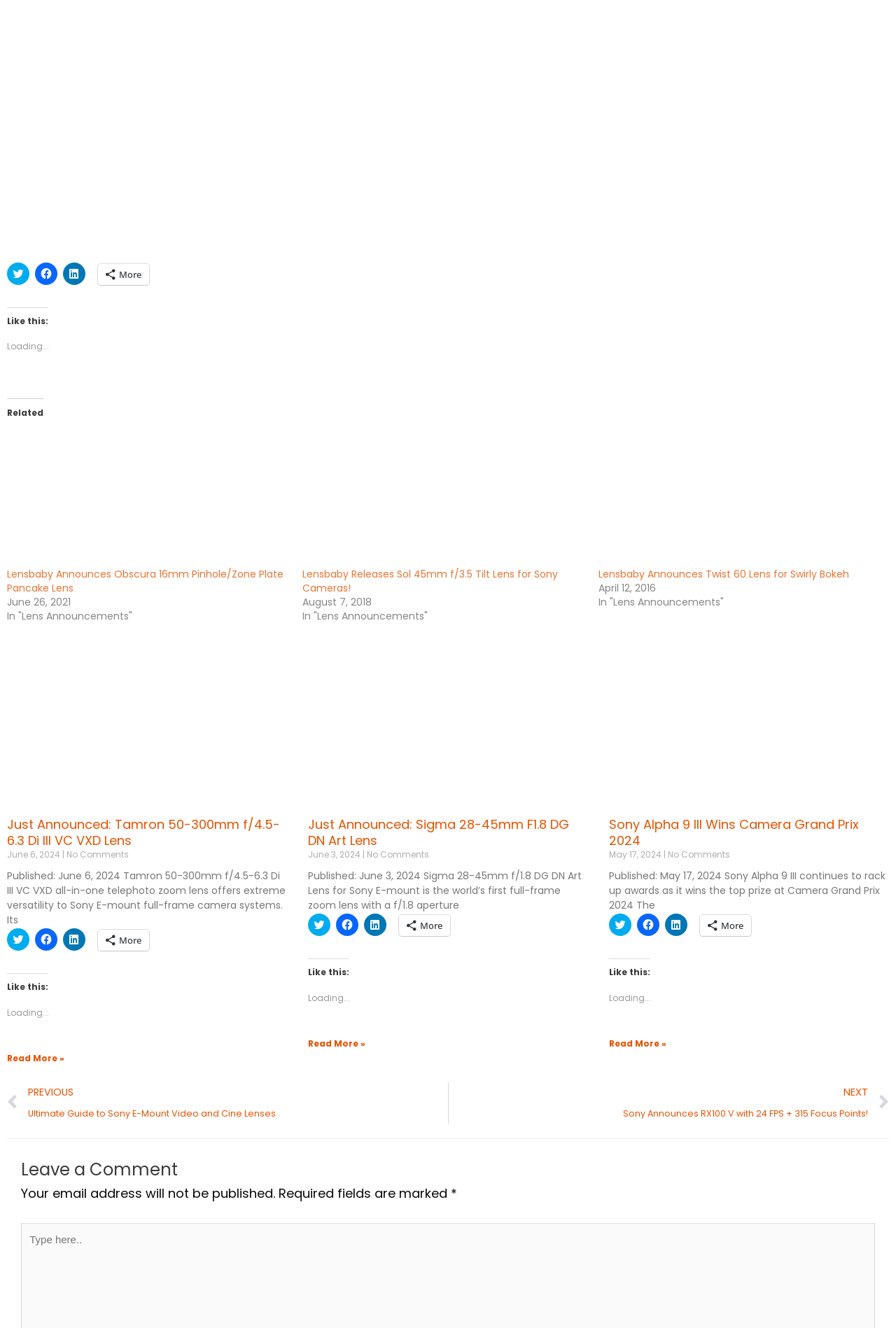Determine the bounding box coordinates of the region that needs to be clicked to achieve the task: "Go to the next page".

[0.5, 0.815, 0.992, 0.847]